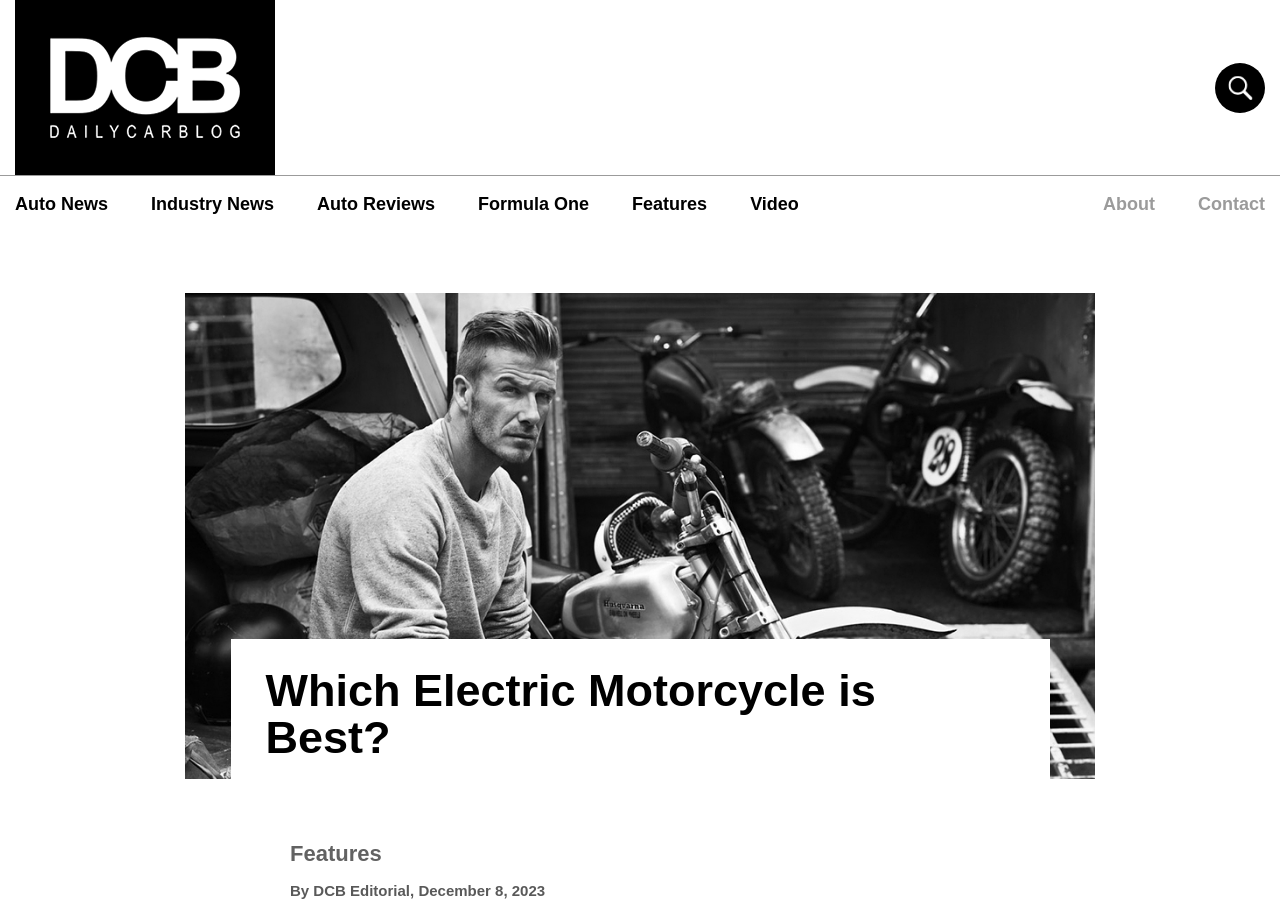Please indicate the bounding box coordinates for the clickable area to complete the following task: "view the image of David Beckham Used Motorcycles". The coordinates should be specified as four float numbers between 0 and 1, i.e., [left, top, right, bottom].

[0.145, 0.324, 0.855, 0.86]